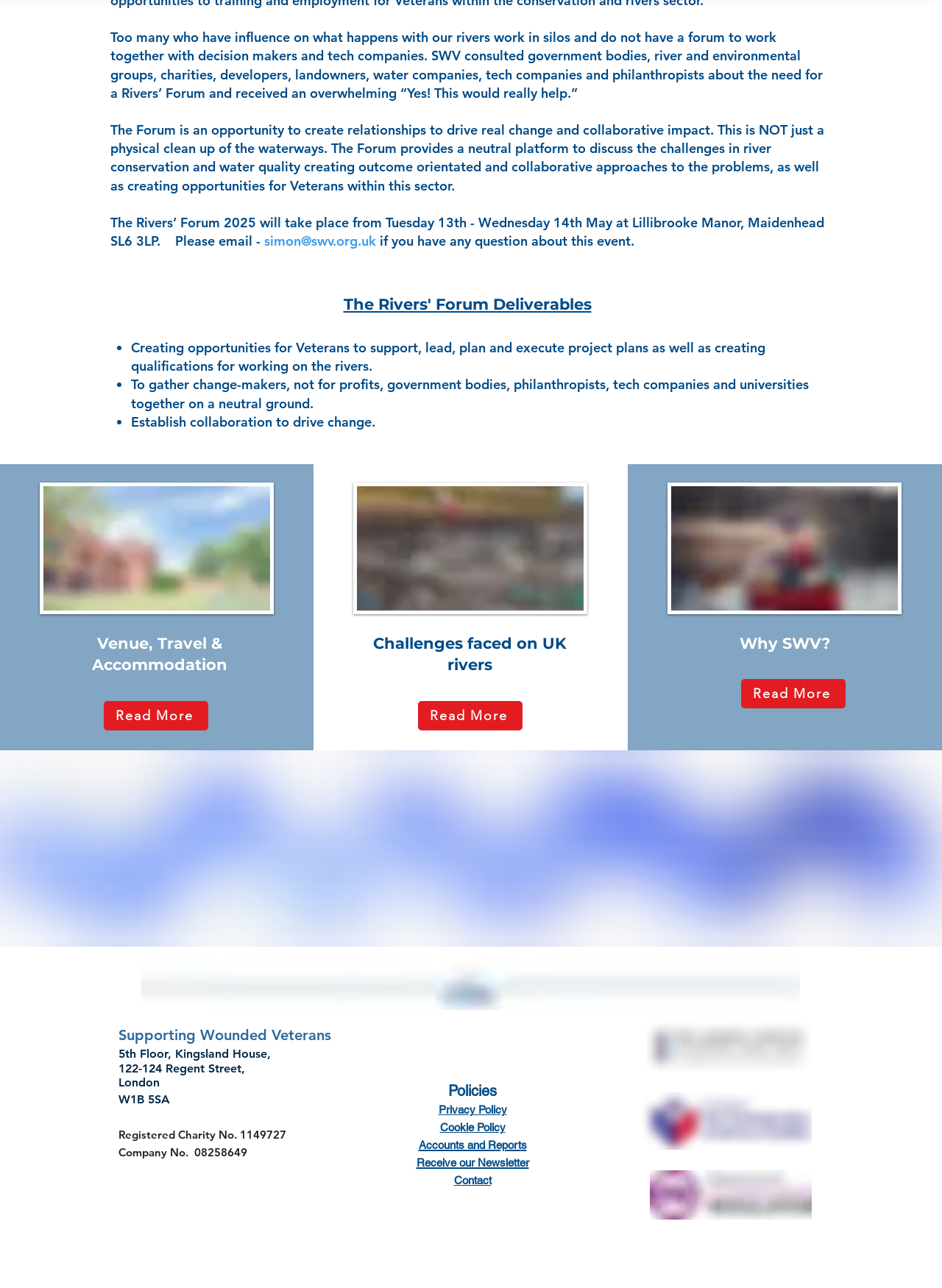Calculate the bounding box coordinates for the UI element based on the following description: "Receive our Newsletter". Ensure the coordinates are four float numbers between 0 and 1, i.e., [left, top, right, bottom].

[0.442, 0.895, 0.561, 0.908]